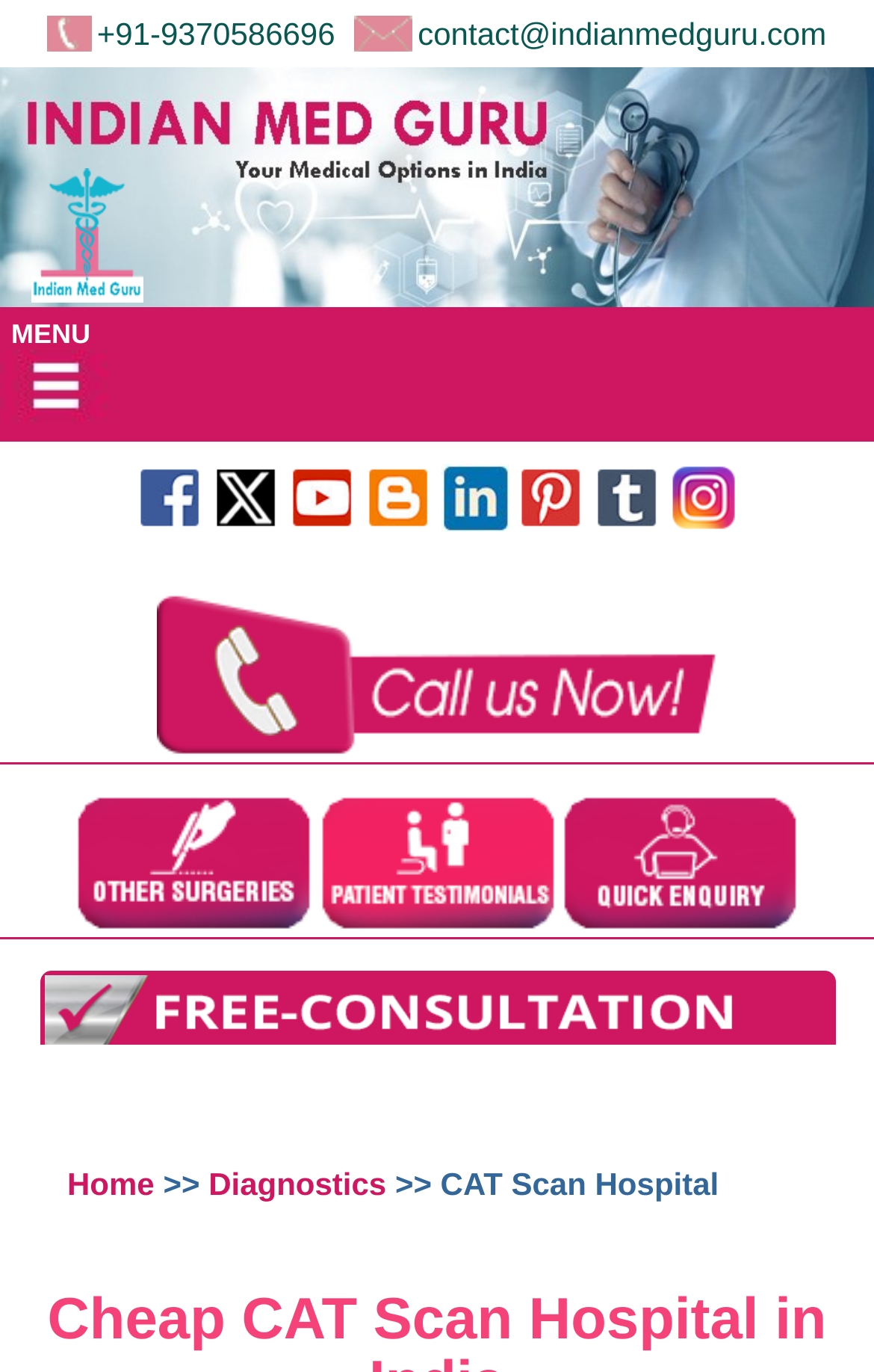Determine the bounding box for the UI element that matches this description: "alt="call us now"".

[0.179, 0.529, 0.821, 0.556]